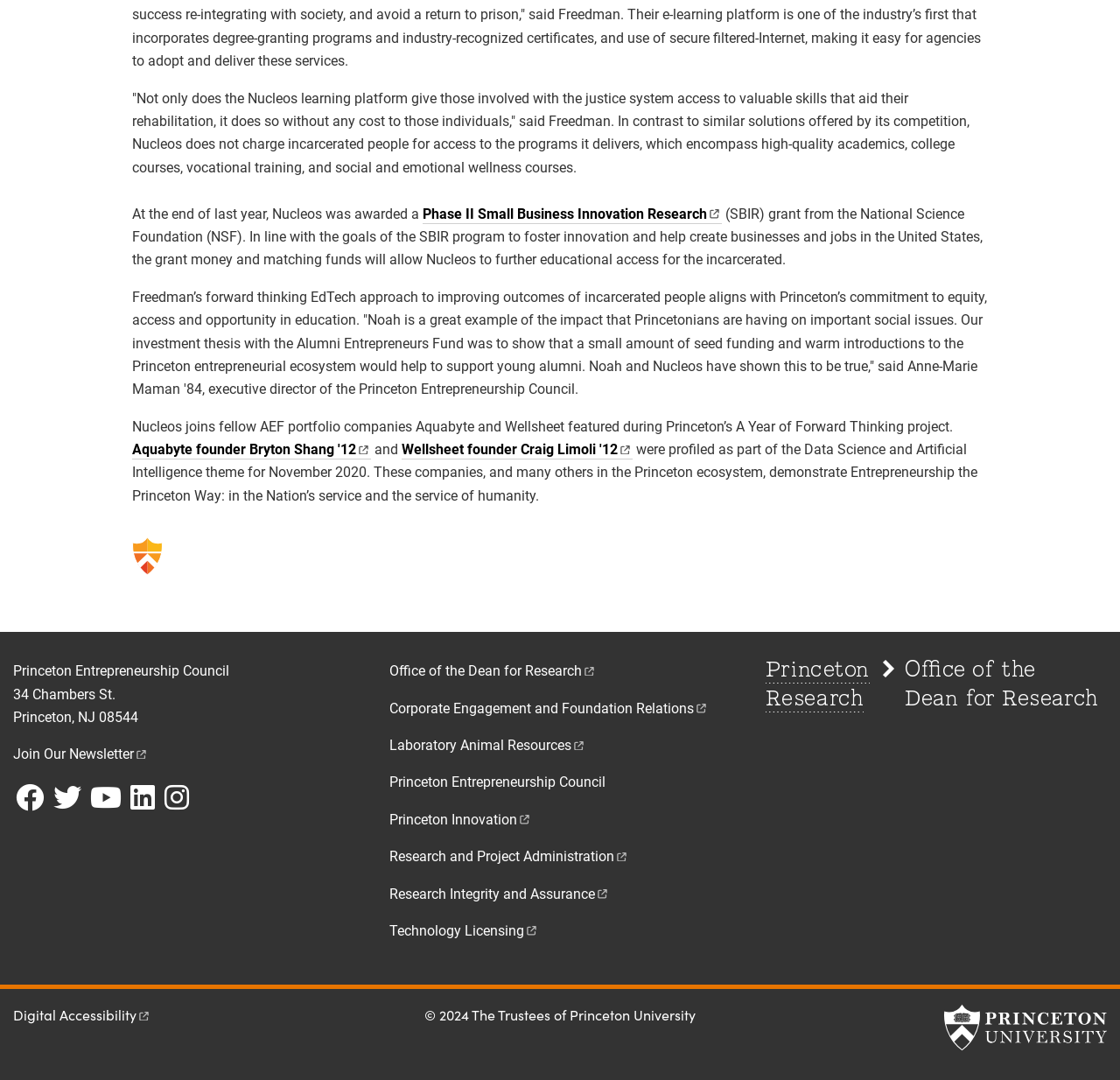Please find the bounding box coordinates (top-left x, top-left y, bottom-right x, bottom-right y) in the screenshot for the UI element described as follows: Laboratory Animal Resources(Link is external)

[0.348, 0.682, 0.523, 0.698]